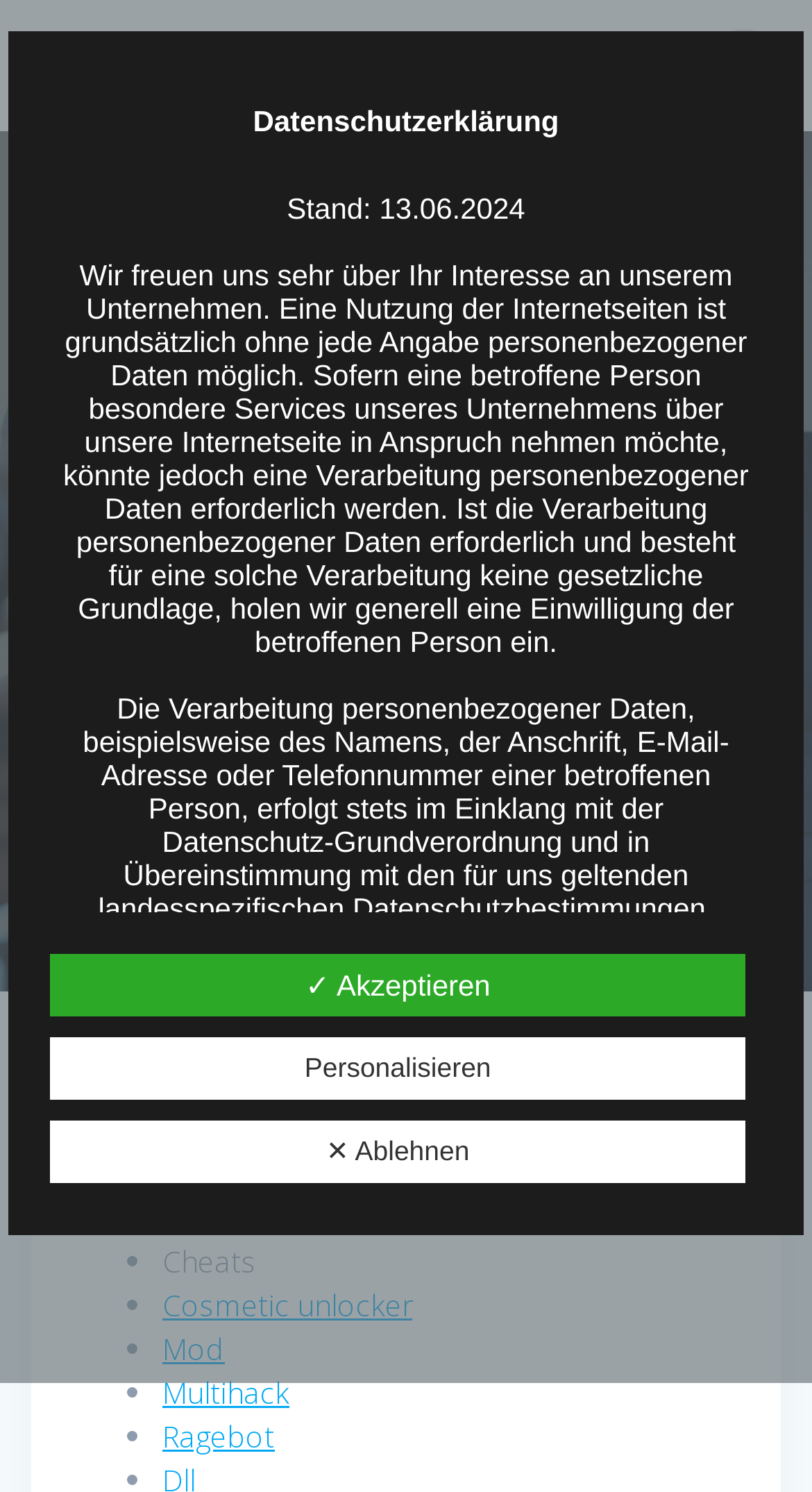Please determine the bounding box coordinates of the element's region to click for the following instruction: "View Datenschutzerklärung".

[0.074, 0.07, 0.926, 0.092]